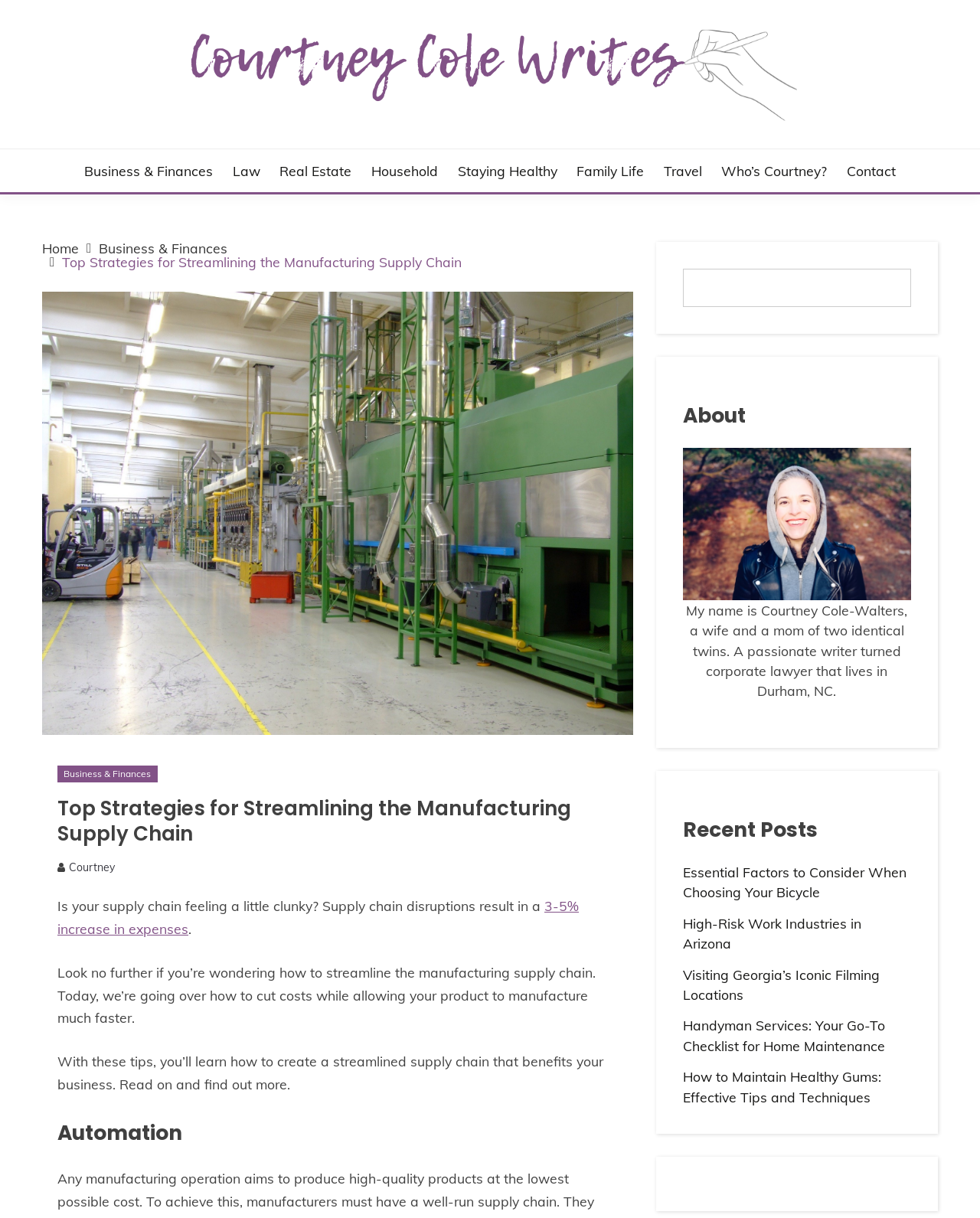Analyze the image and deliver a detailed answer to the question: What is the category of the article?

I determined the category of the article by looking at the breadcrumbs navigation, which shows that the article is under the category 'Business & Finances'.